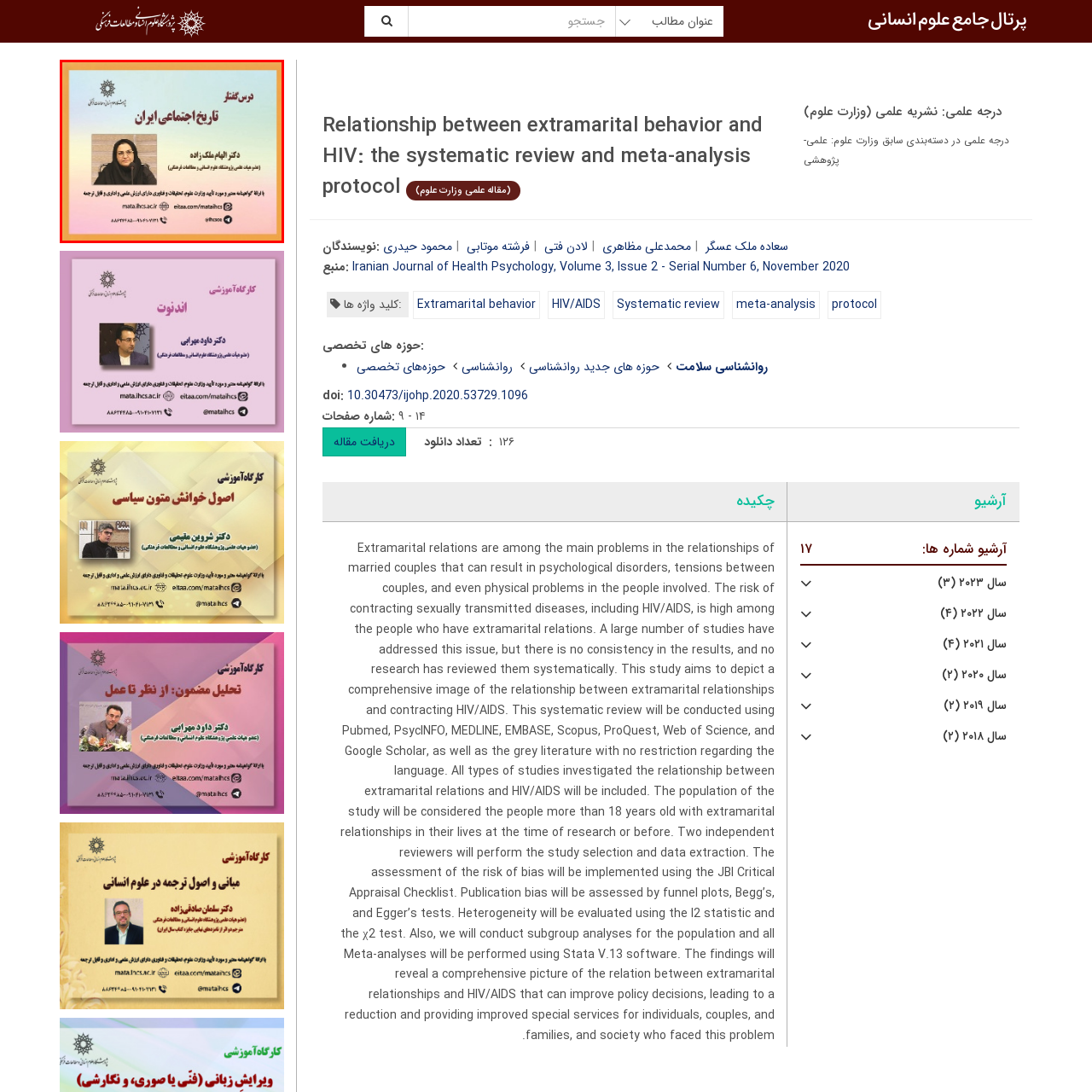Look closely at the image surrounded by the red box, What is the purpose of the contact and website information? Give your answer as a single word or phrase.

For further inquiries or registration